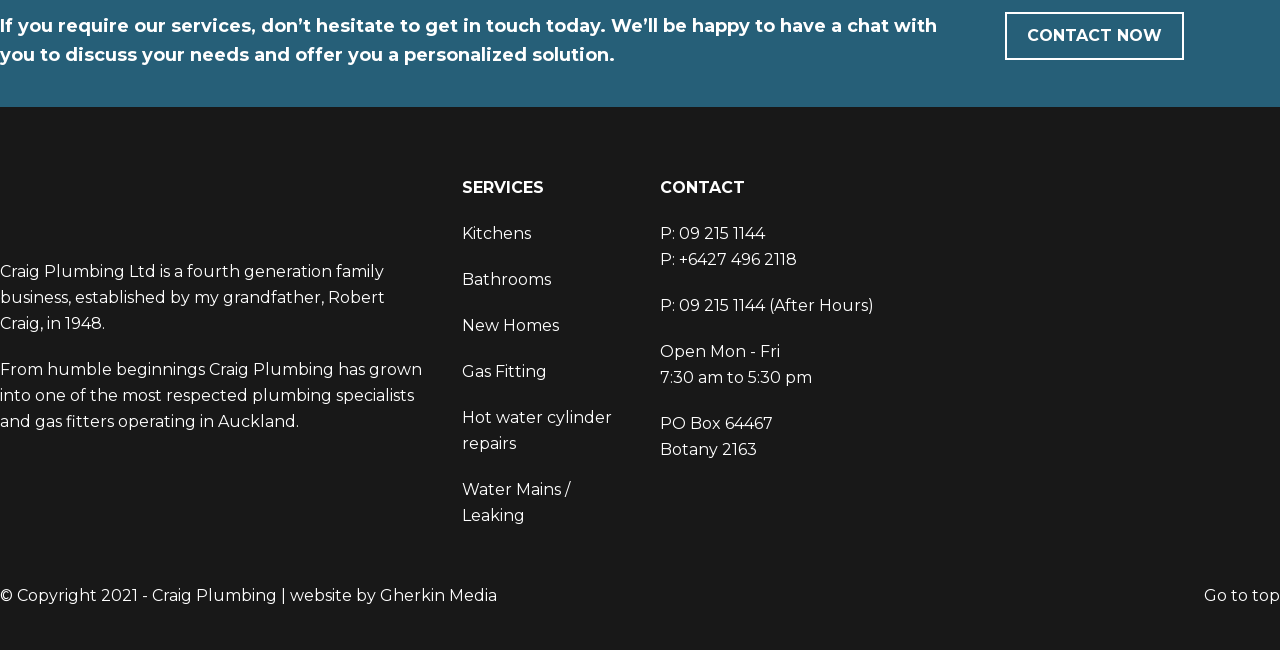Please predict the bounding box coordinates of the element's region where a click is necessary to complete the following instruction: "Visit Craig Plumbing's Facebook page". The coordinates should be represented by four float numbers between 0 and 1, i.e., [left, top, right, bottom].

[0.722, 0.504, 0.773, 0.535]